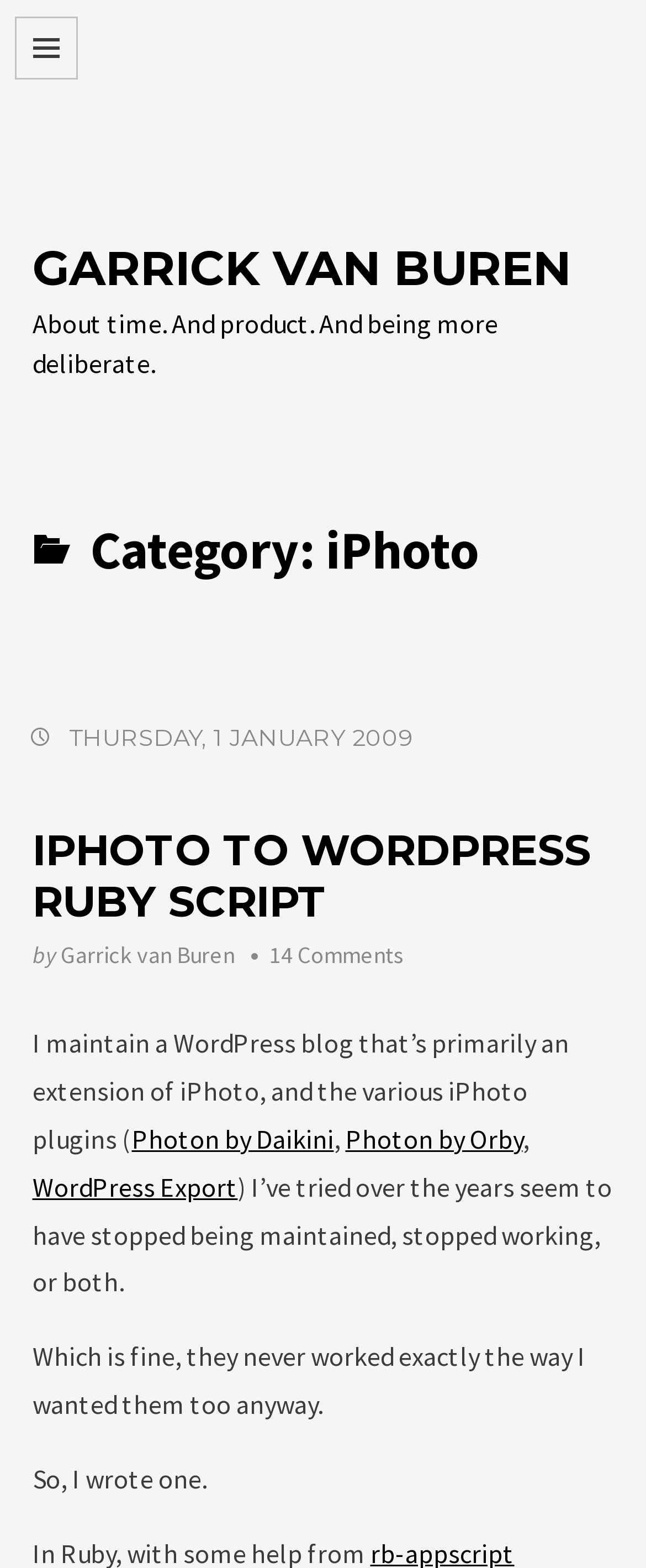Please provide a comprehensive response to the question based on the details in the image: How many comments are there on the blog post?

I determined the answer by looking at the link '14 Comments on iPhoto to WordPress Ruby Script' which is a sub-element of the HeaderAsNonLandmark element.